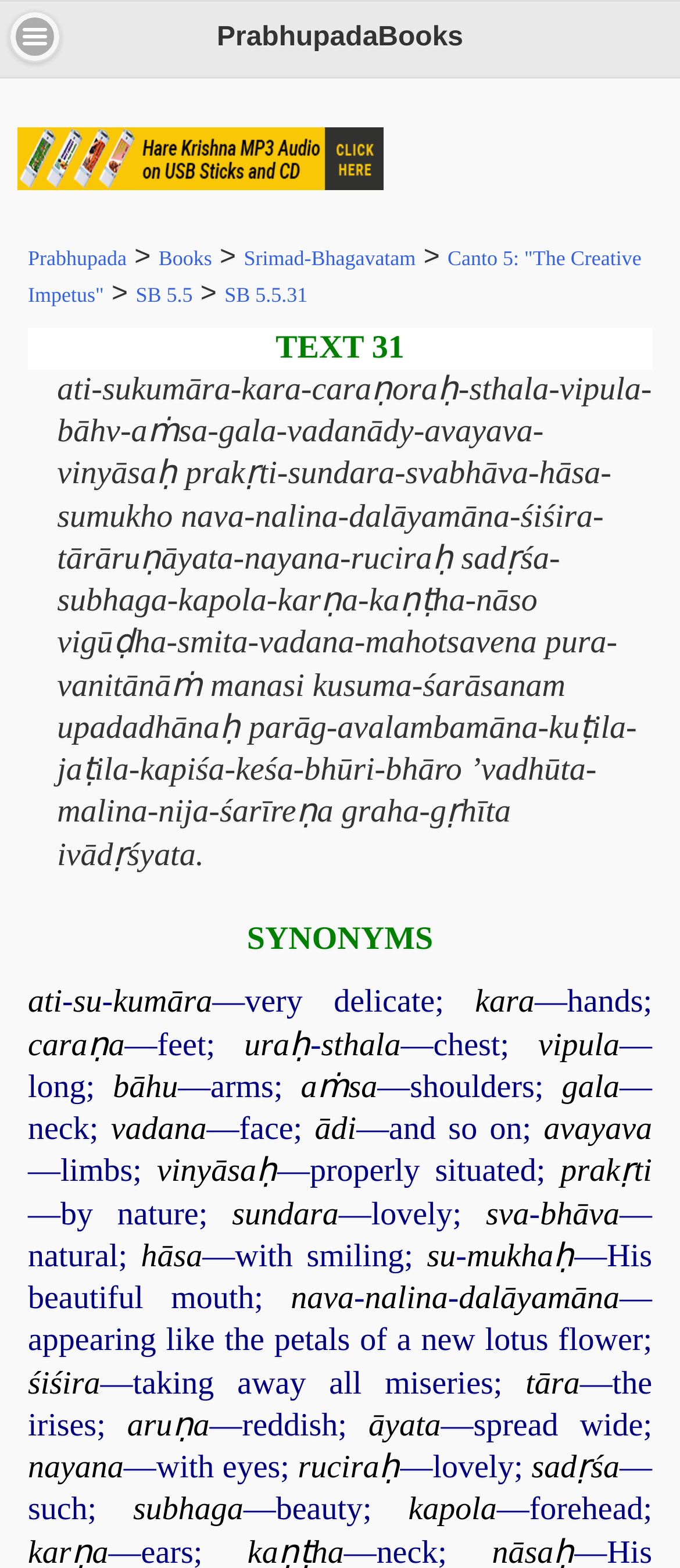Please provide a brief answer to the following inquiry using a single word or phrase:
What is the description of Lord Rsabhadeva's face?

lovely